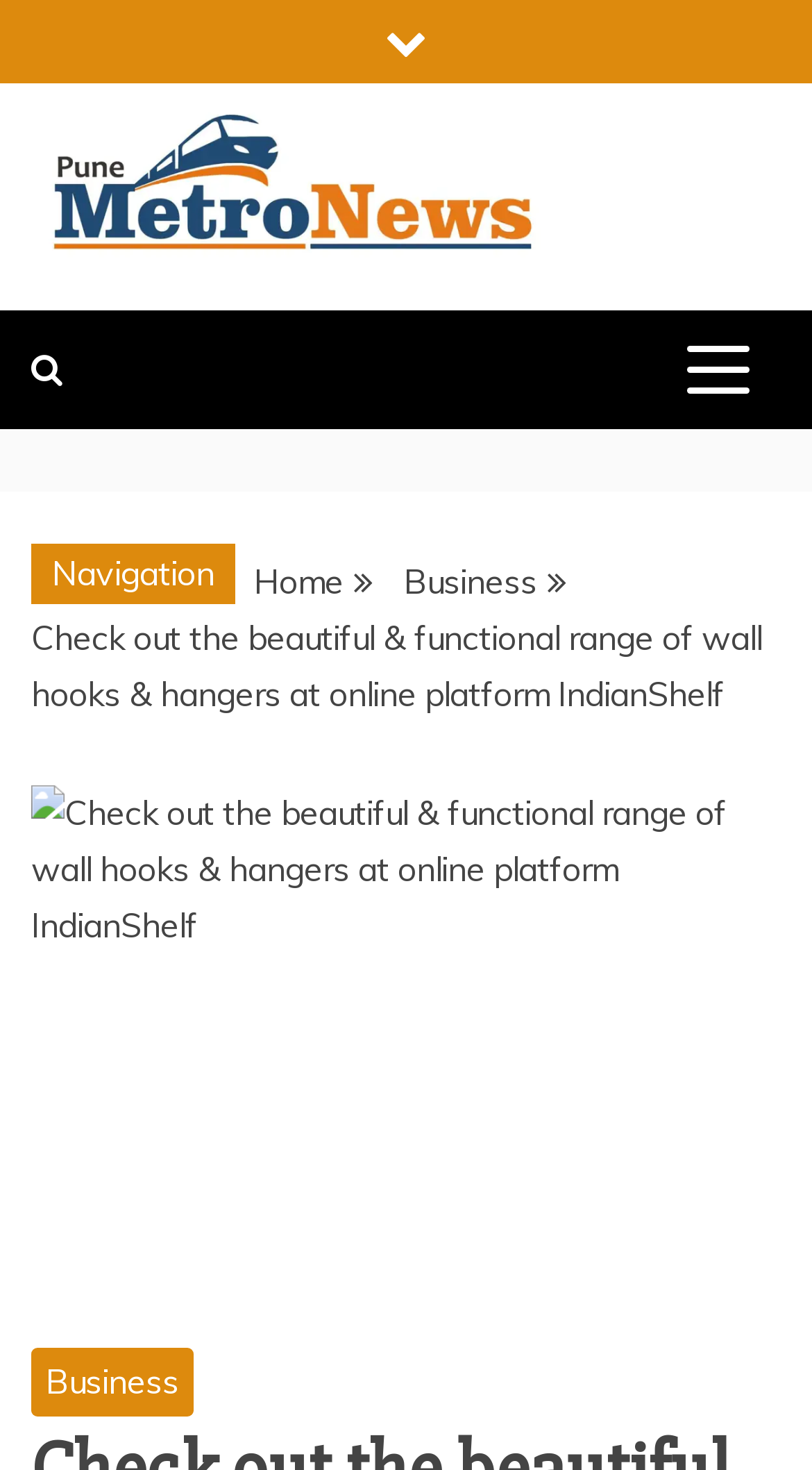Answer the question below in one word or phrase:
How many navigation links are present?

3